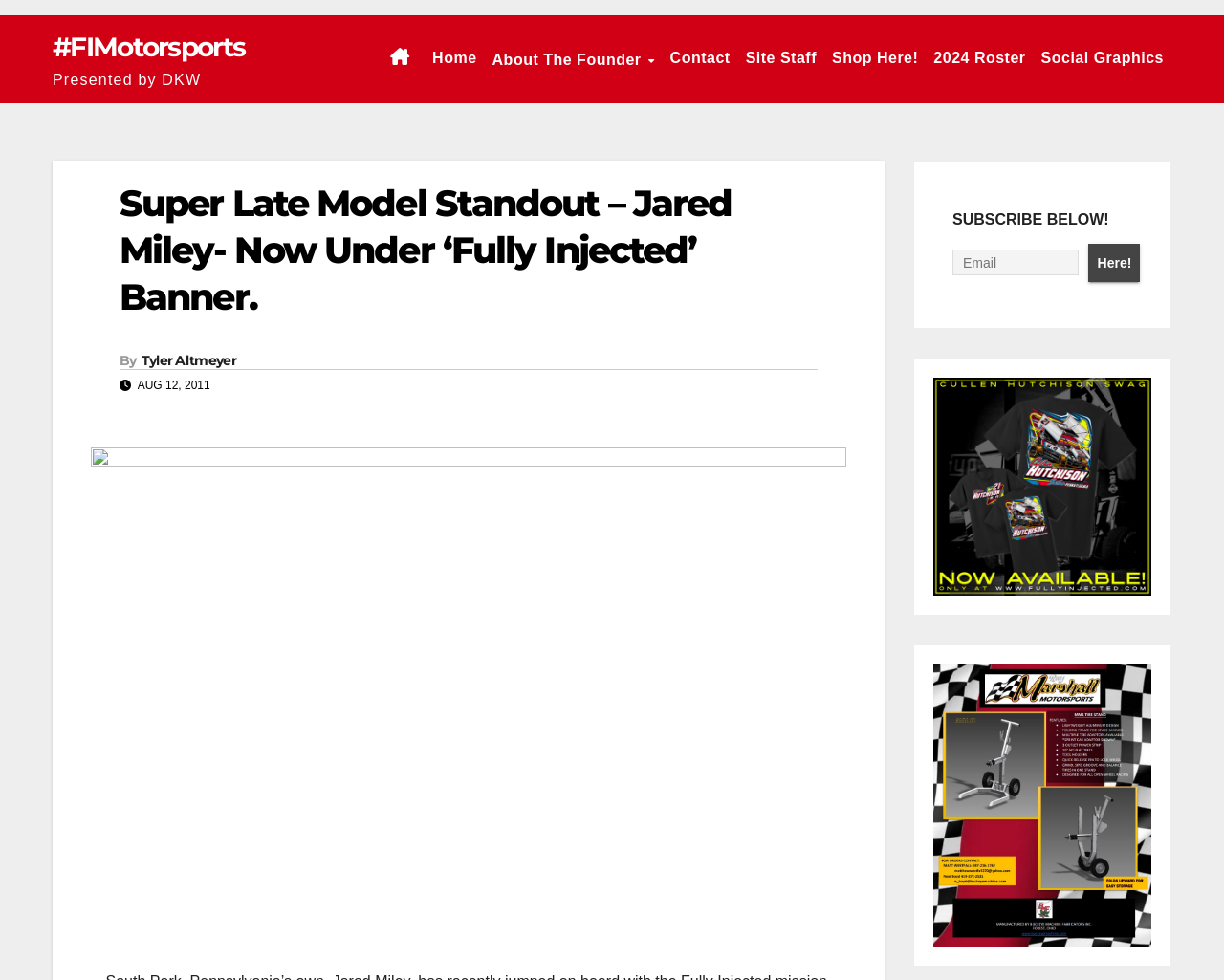Give a comprehensive overview of the webpage, including key elements.

The webpage is about Jared Miley, a Super Late Model standout, who has joined the Fully Injected mission. At the top left of the page, there is a heading with the title "#FIMotorsports" and a link to it. Below this heading, there is a static text "Presented by DKW". 

To the right of the "#FIMotorsports" heading, there is a row of links, including "Home", "About The Founder", "Contact", "Site Staff", "Shop Here!", "2024 Roster", and "Social Graphics". 

Below these links, there is a main heading that reads "Super Late Model Standout – Jared Miley- Now Under ‘Fully Injected’ Banner." This heading is followed by a permalink to the article. 

The article itself is attributed to Tyler Altmeyer, whose name is linked to his profile. The date "AUG 12, 2011" is also displayed. 

The main content of the article is not explicitly described in the accessibility tree, but it appears to be a news article or a press release about Jared Miley joining the Fully Injected mission. 

On the right side of the page, there is an image that takes up most of the vertical space. Below the image, there is a call-to-action to "SUBSCRIBE BELOW!" with a required email textbox and a "Here!" button. 

At the bottom of the page, there are two figures, each containing a link. These figures may be advertisements or promotional materials.